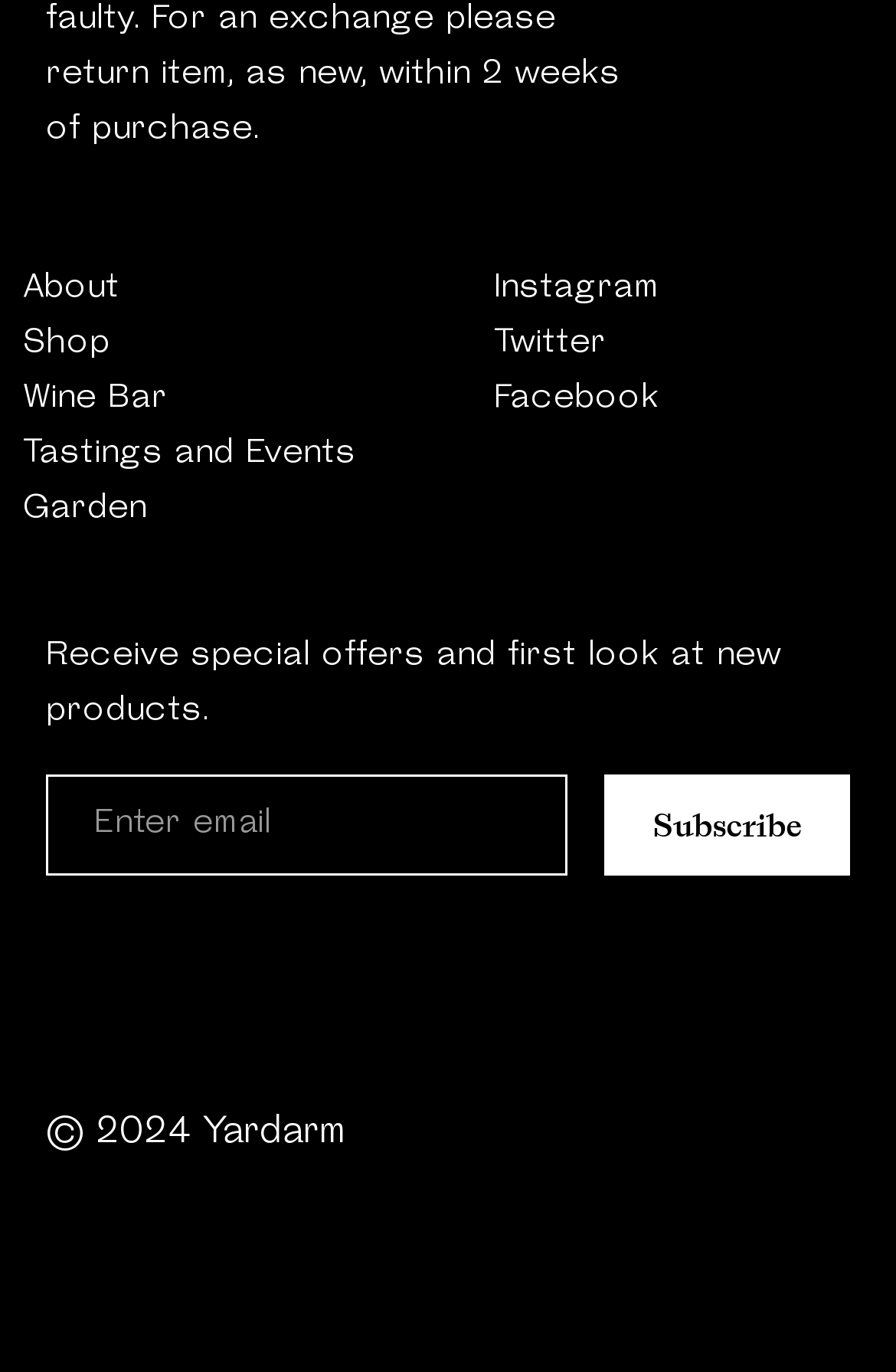Could you highlight the region that needs to be clicked to execute the instruction: "Subscribe to receive special offers"?

[0.674, 0.564, 0.949, 0.638]